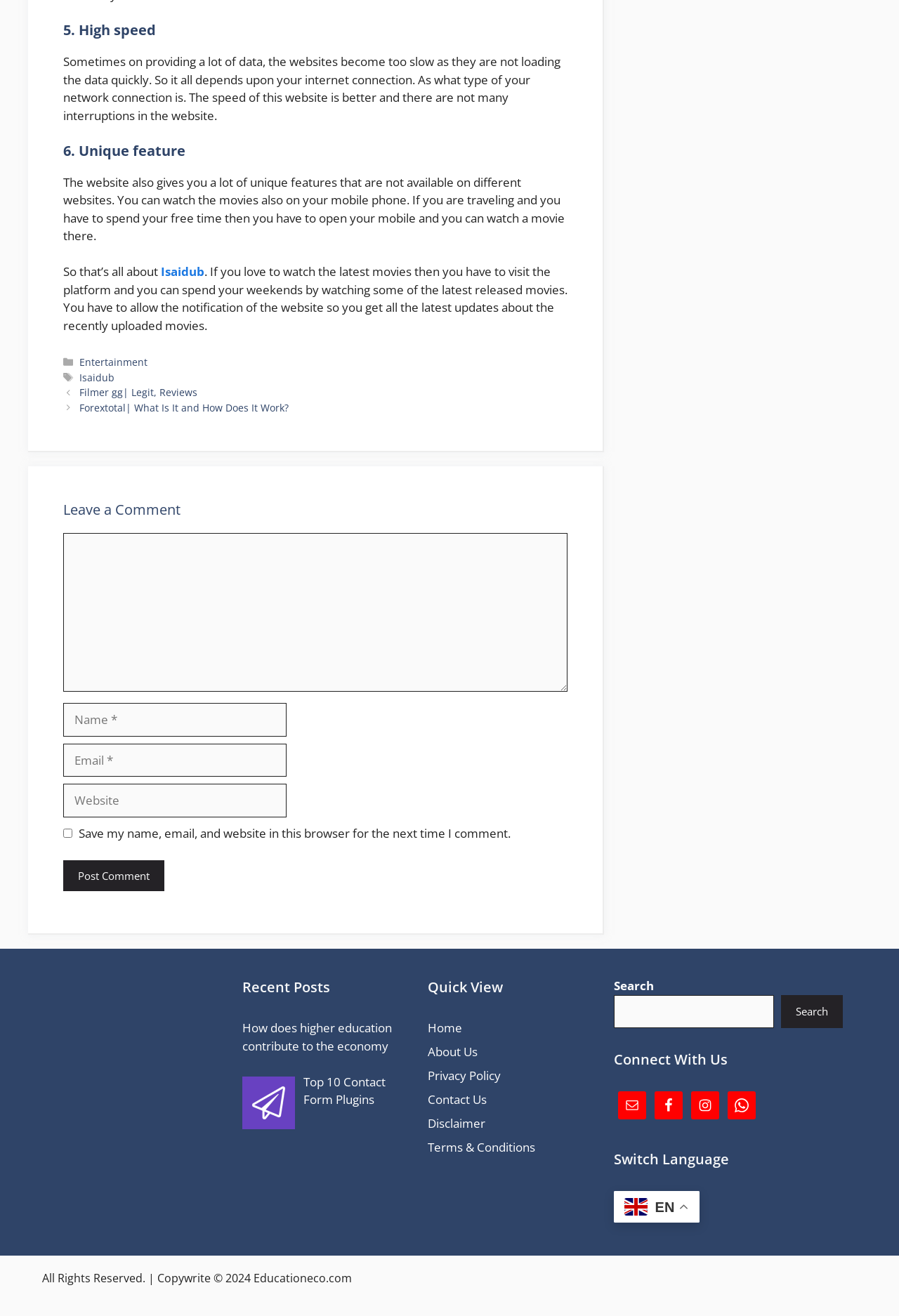Can you identify the bounding box coordinates of the clickable region needed to carry out this instruction: 'Contact Us'? The coordinates should be four float numbers within the range of 0 to 1, stated as [left, top, right, bottom].

[0.476, 0.829, 0.542, 0.842]